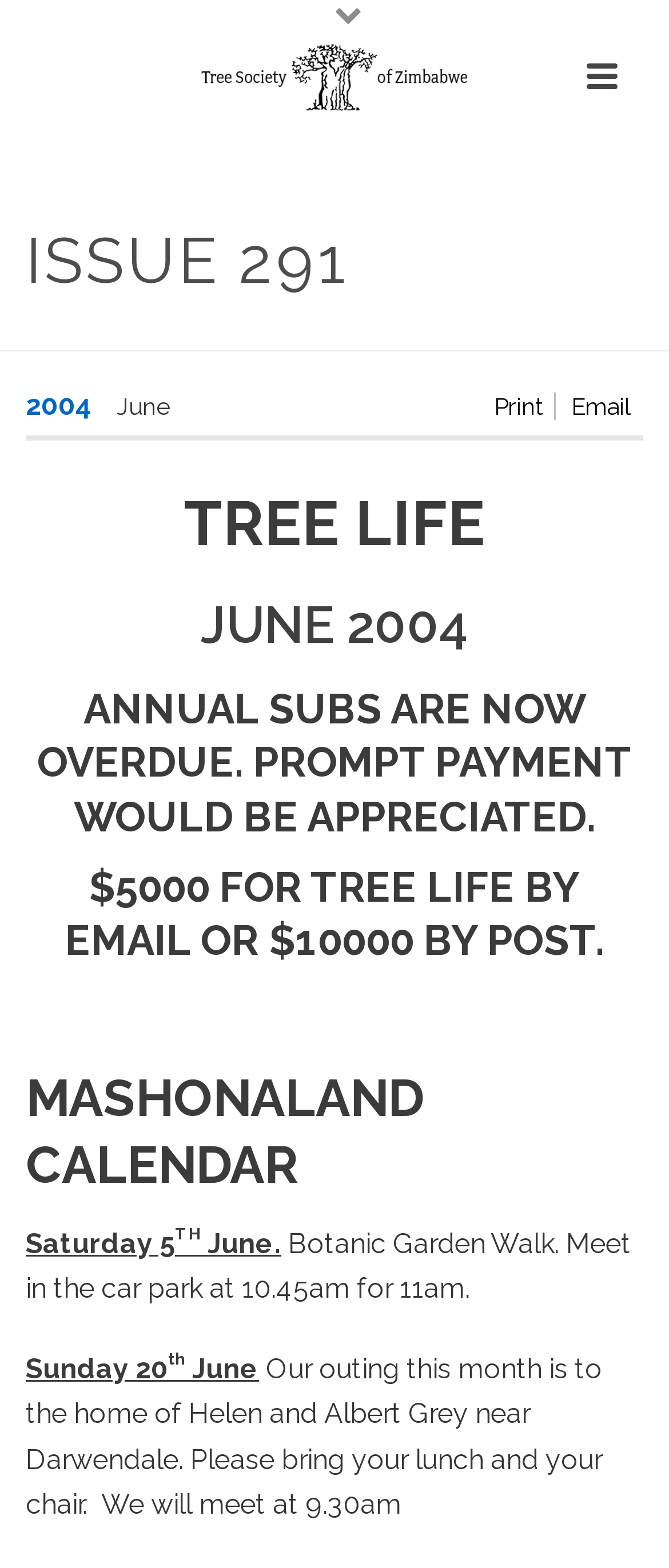Generate a comprehensive caption for the webpage you are viewing.

The webpage appears to be a newsletter or bulletin from the Tree Society of Zimbabwe. At the top, there is a logo image, followed by a link that describes the society's purpose. Below this, there is a heading that reads "ISSUE 291" in a prominent position.

To the right of the "ISSUE 291" heading, there are three links: "Print", "Email", and "2004". Below these links, there is a time element with the text "June" next to it.

The main content of the page is divided into sections, each with its own heading. The first section is titled "TREE LIFE" and "JUNE 2004", followed by a notice about annual subscriptions being overdue and a request for prompt payment. The notice also provides payment details, including amounts and methods.

The next section is titled "MASHONALAND CALENDAR" and lists two events. The first event is a Botanic Garden Walk on Saturday, 5th June, with details about the meeting time and location. The second event is an outing to the home of Helen and Albert Grey on Sunday, 20th June, with instructions to bring lunch and a chair.

At the bottom of the page, there is a link with an associated image, but the purpose of this link is not clear from the text.

Throughout the page, there are several images, but they do not appear to be crucial to the content. The overall layout is organized, with clear headings and concise text.